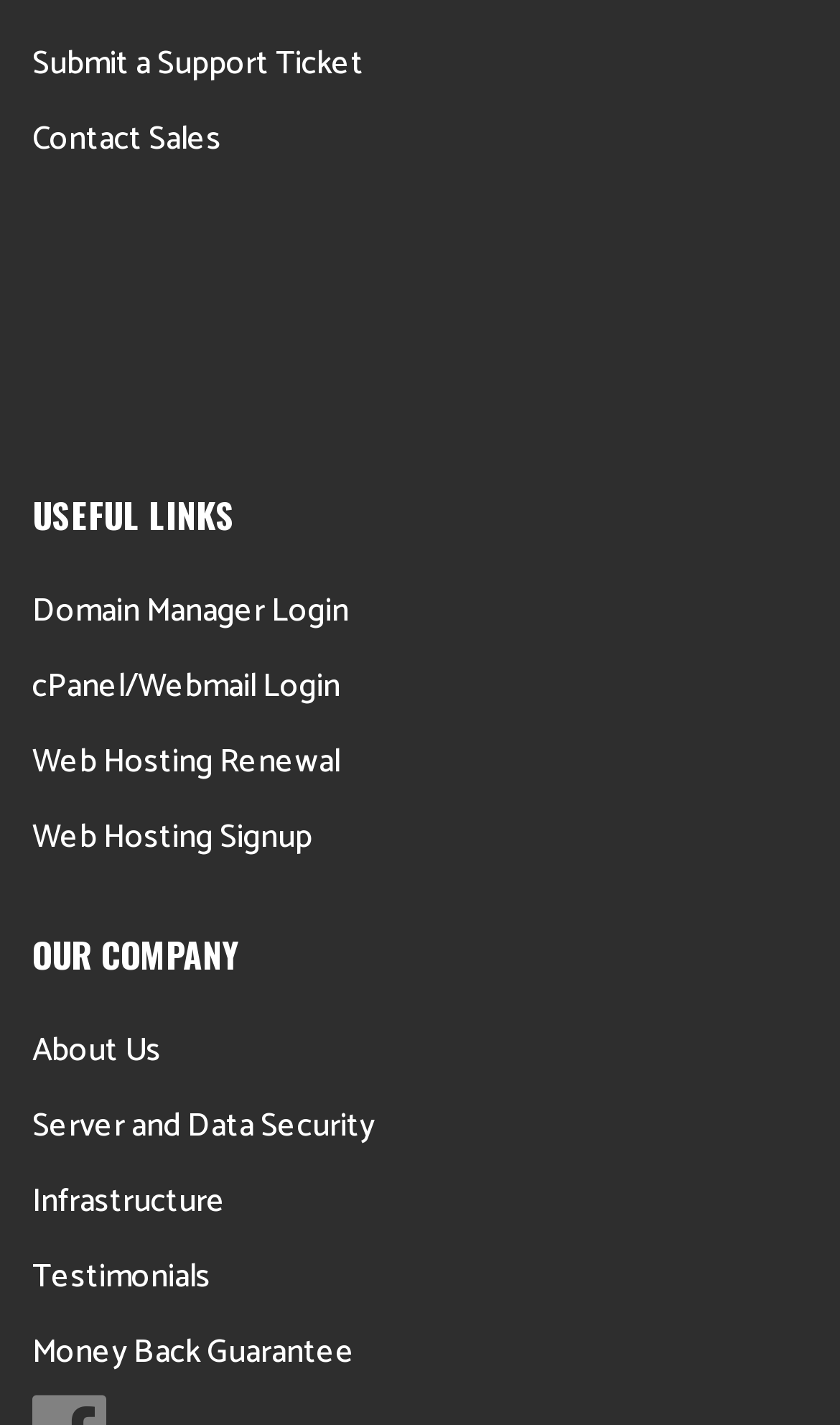Ascertain the bounding box coordinates for the UI element detailed here: "alt="ADP Tech Careers logo"". The coordinates should be provided as [left, top, right, bottom] with each value being a float between 0 and 1.

None